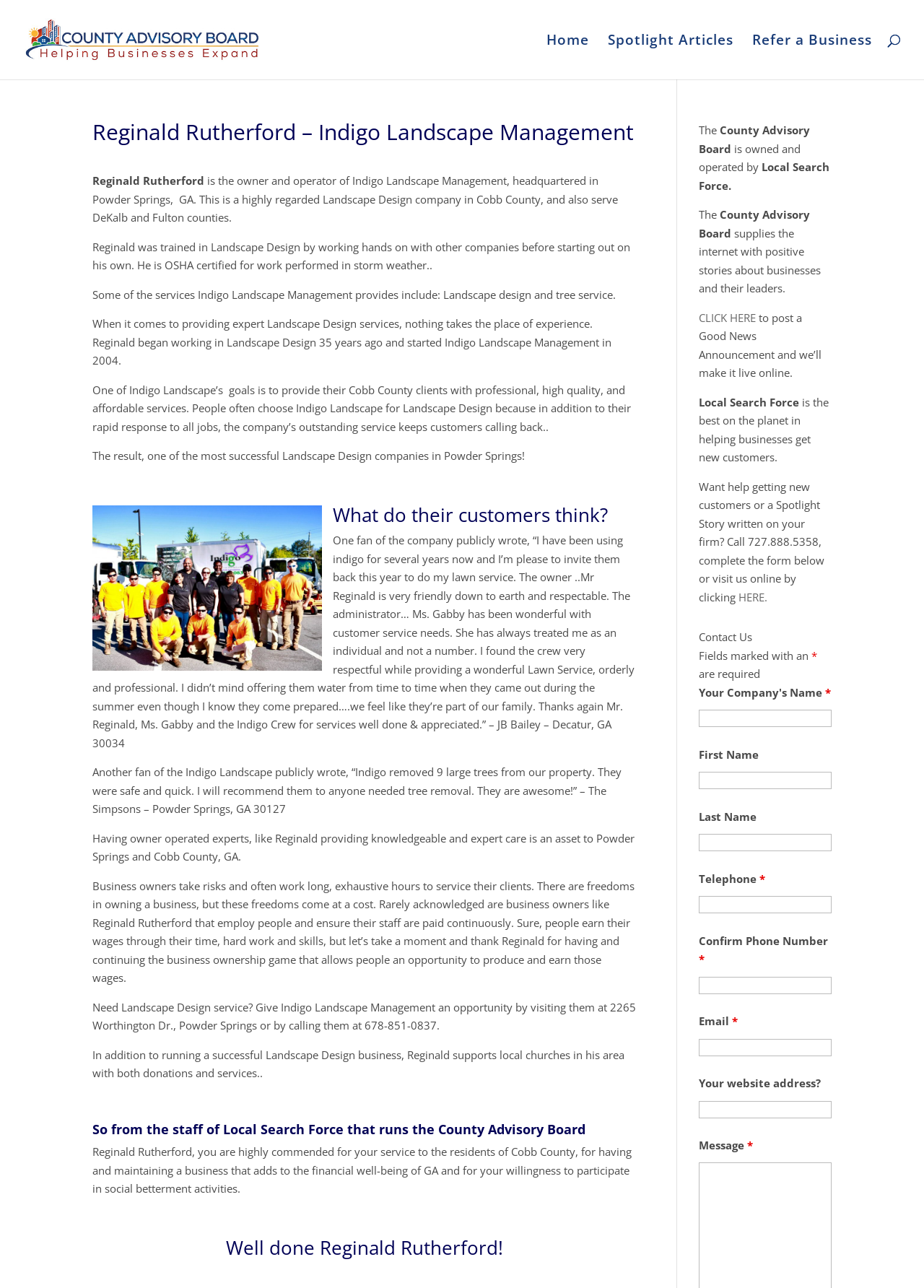Predict the bounding box coordinates for the UI element described as: "Home". The coordinates should be four float numbers between 0 and 1, presented as [left, top, right, bottom].

[0.591, 0.027, 0.638, 0.062]